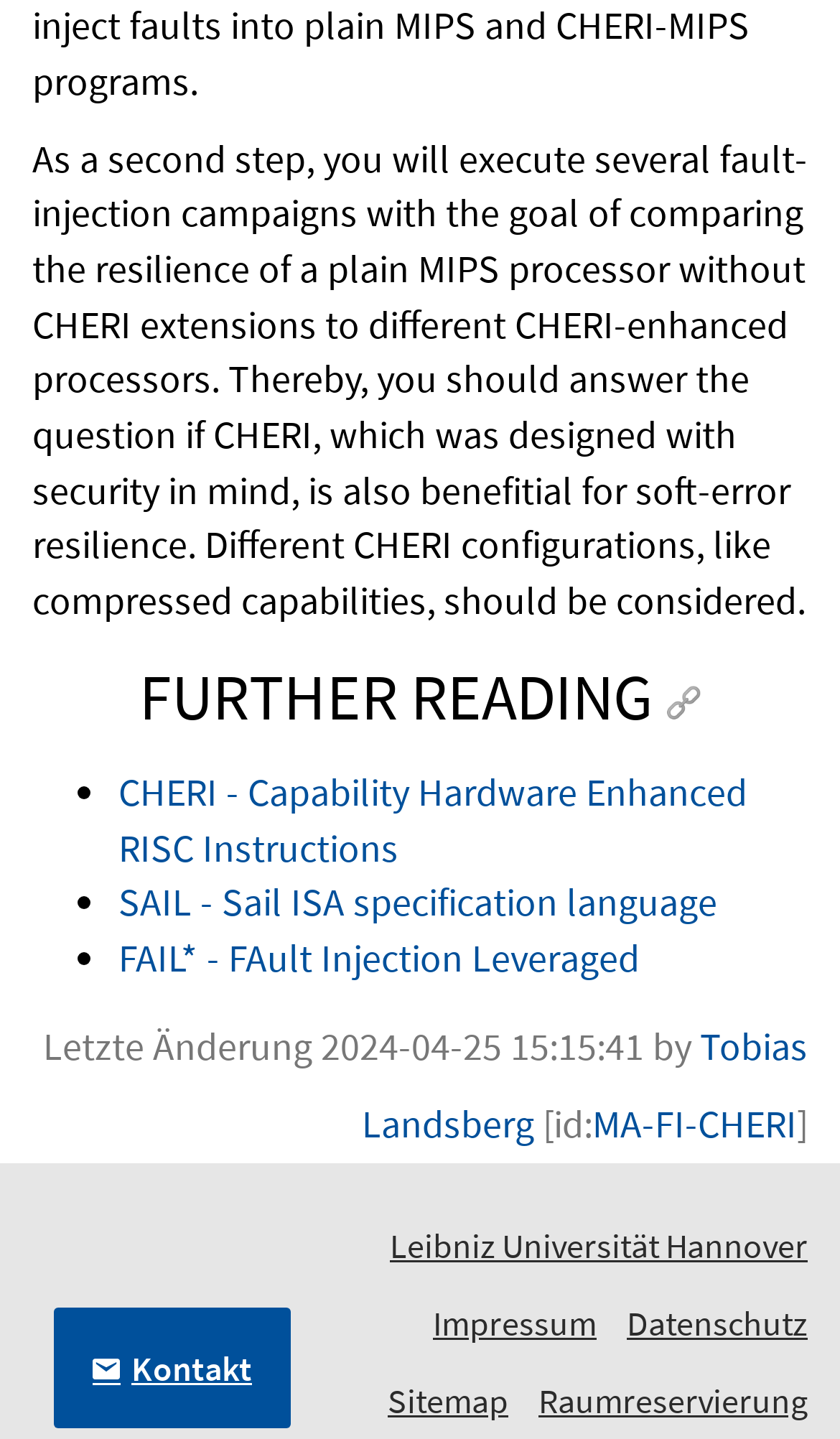Can you determine the bounding box coordinates of the area that needs to be clicked to fulfill the following instruction: "Click the company link"?

None